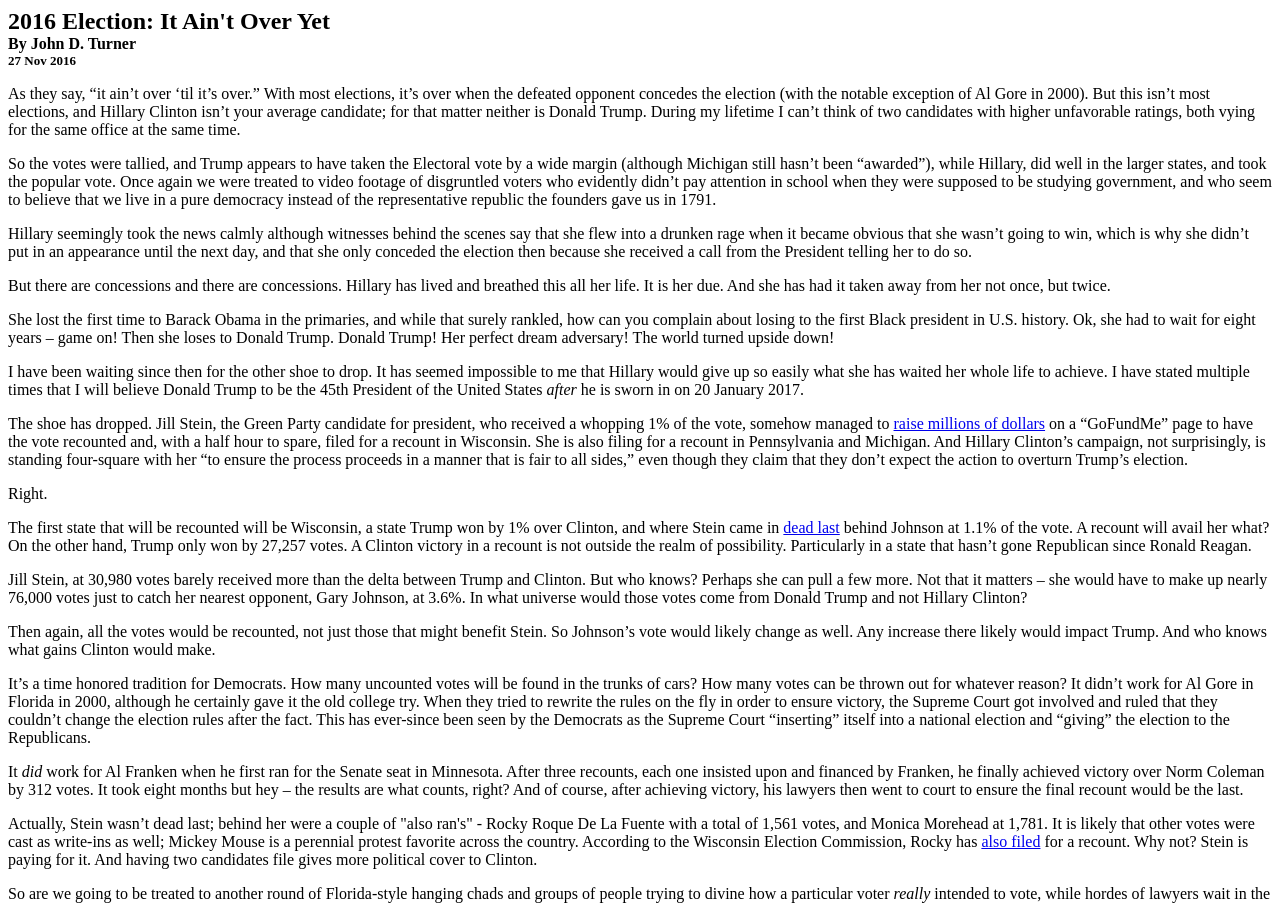Find the UI element described as: "raise millions of dollars" and predict its bounding box coordinates. Ensure the coordinates are four float numbers between 0 and 1, [left, top, right, bottom].

[0.698, 0.459, 0.816, 0.478]